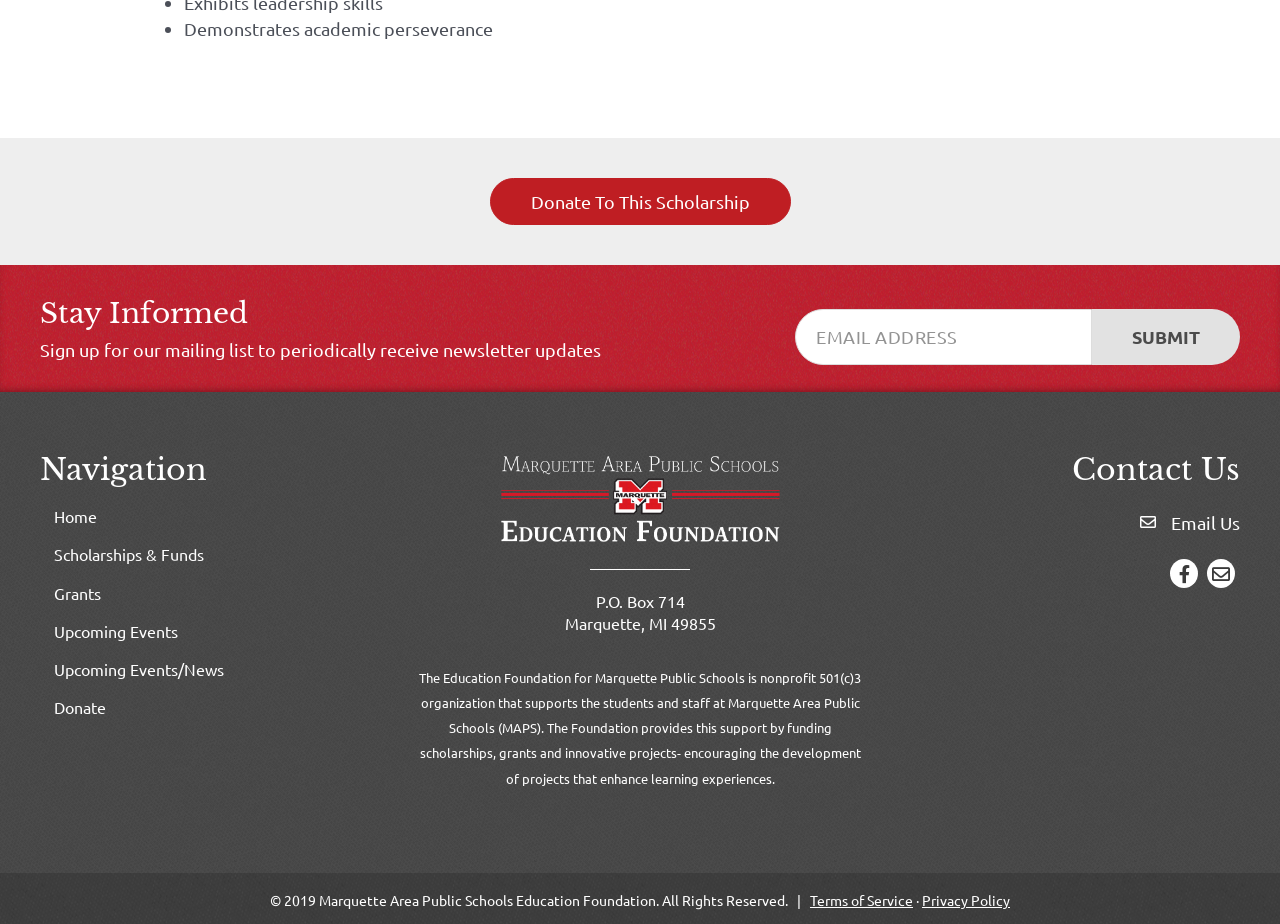Locate the bounding box coordinates of the area you need to click to fulfill this instruction: 'Contact us via email'. The coordinates must be in the form of four float numbers ranging from 0 to 1: [left, top, right, bottom].

[0.915, 0.552, 0.969, 0.579]